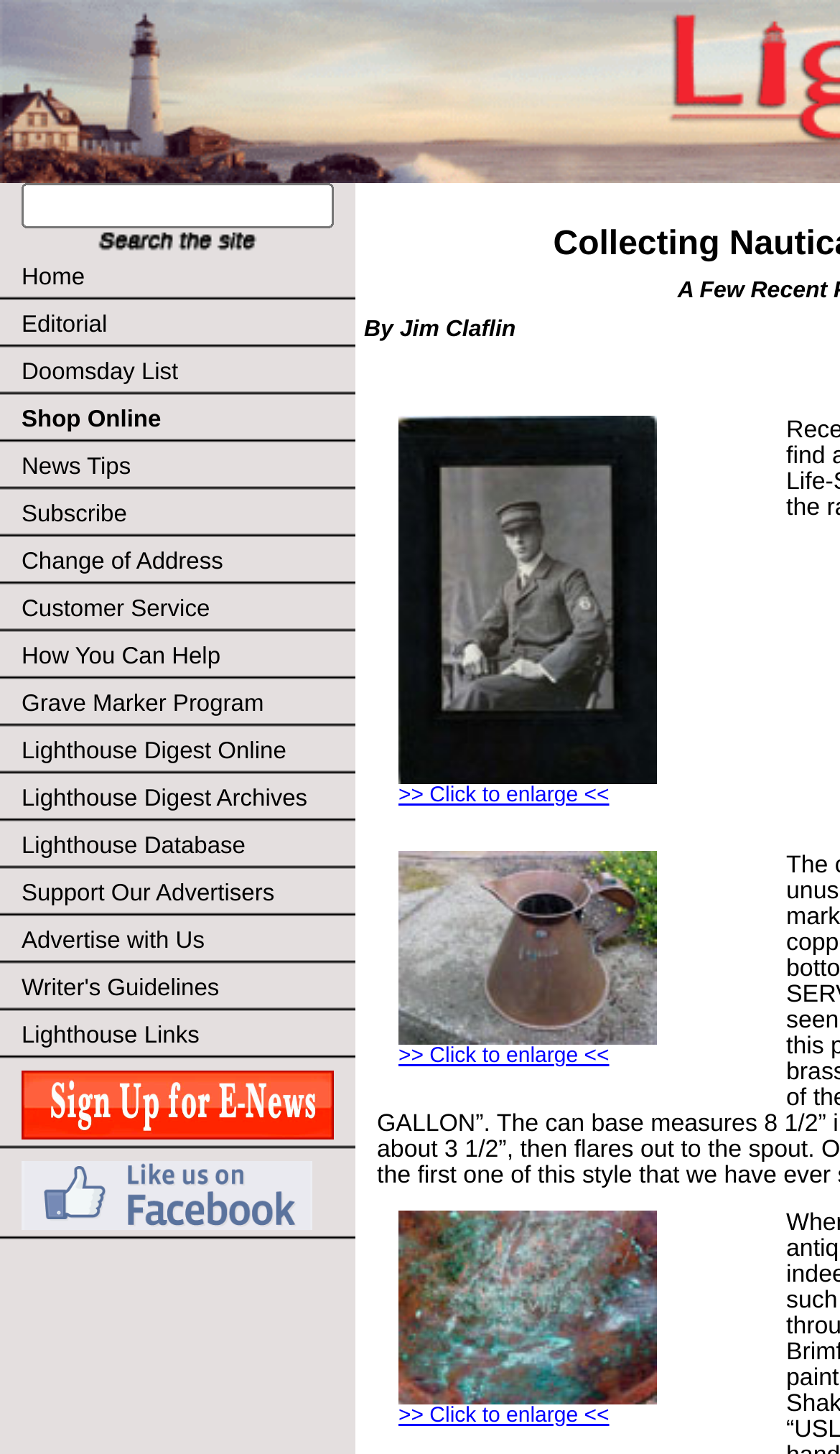What is the function of the 'You can see an enlarged version of this picture by clicking here.' link?
Please provide an in-depth and detailed response to the question.

The link 'You can see an enlarged version of this picture by clicking here.' is located below an image, and it suggests that clicking on the link will enlarge the image. This implies that the function of the link is to allow users to view a larger version of the image.